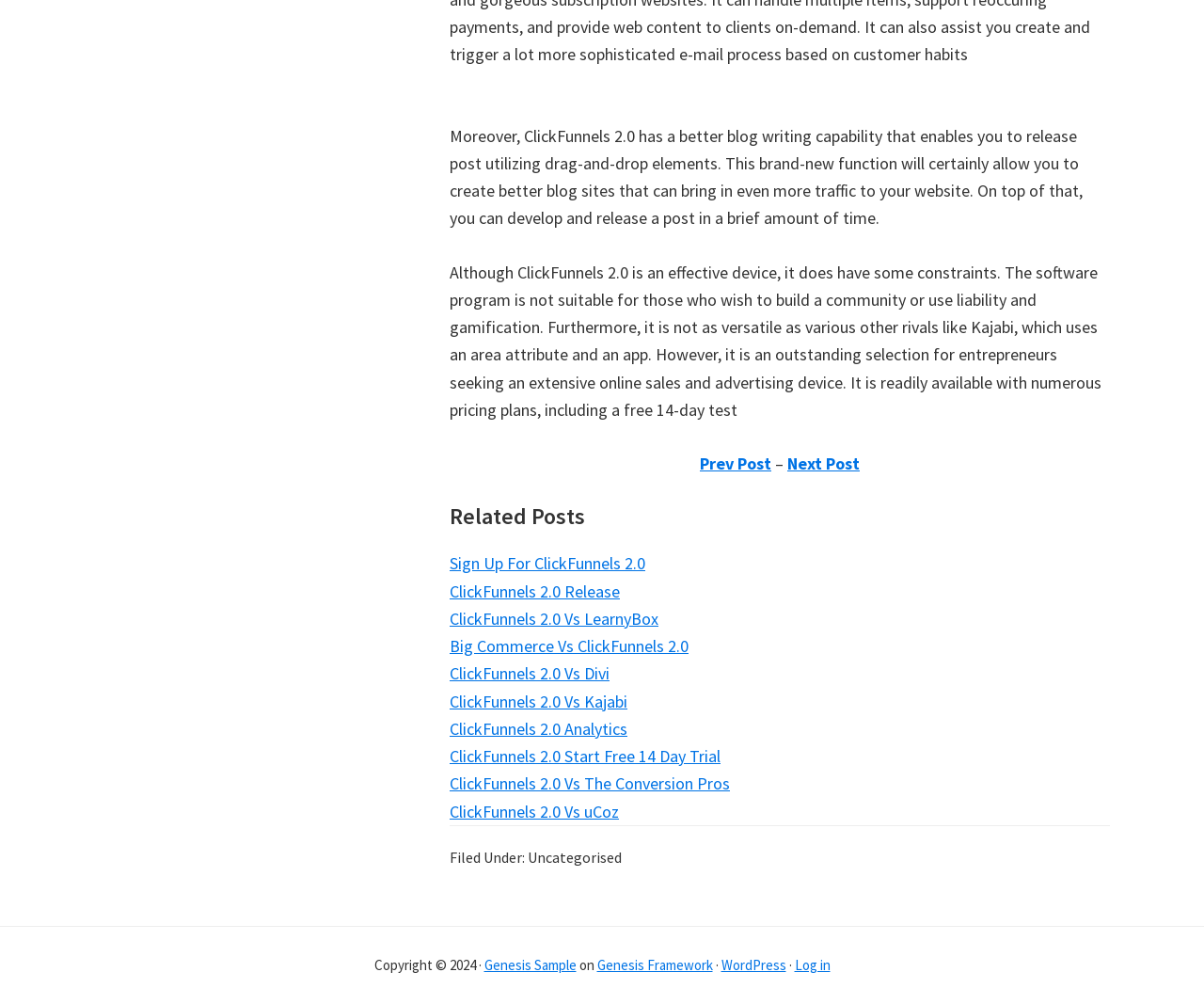Show the bounding box coordinates of the element that should be clicked to complete the task: "Click on 'Next Post'".

[0.654, 0.451, 0.714, 0.473]